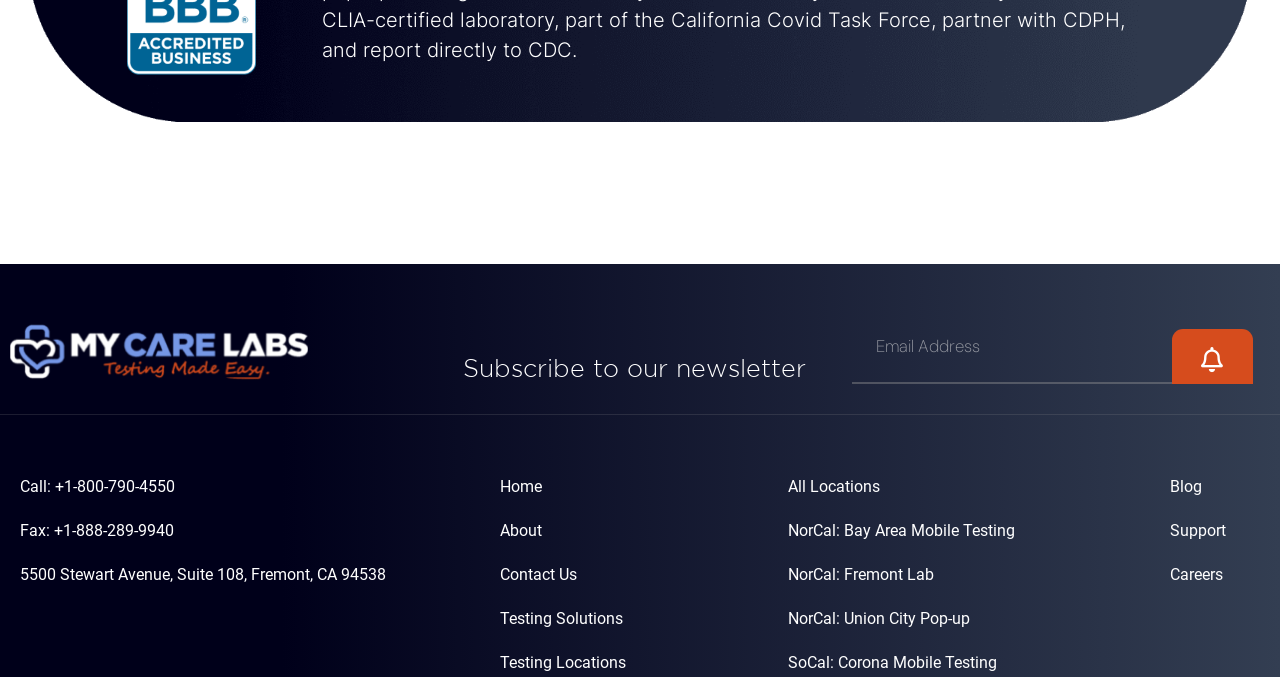Identify the bounding box coordinates of the area that should be clicked in order to complete the given instruction: "Enter email address". The bounding box coordinates should be four float numbers between 0 and 1, i.e., [left, top, right, bottom].

[0.665, 0.46, 0.916, 0.567]